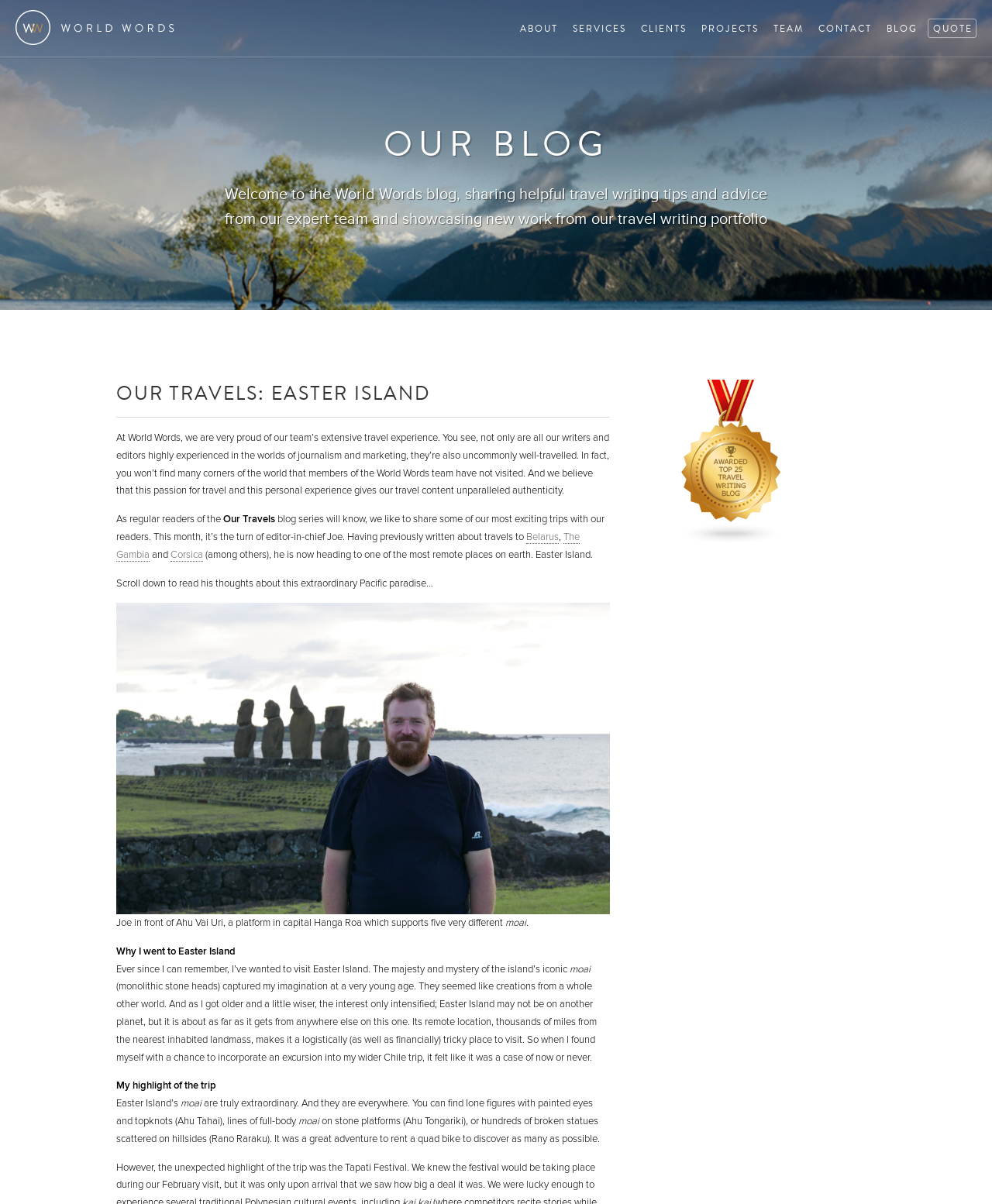Please identify the bounding box coordinates of the area I need to click to accomplish the following instruction: "View the image of Joe in front of Ahu Vai Uri".

[0.117, 0.501, 0.615, 0.759]